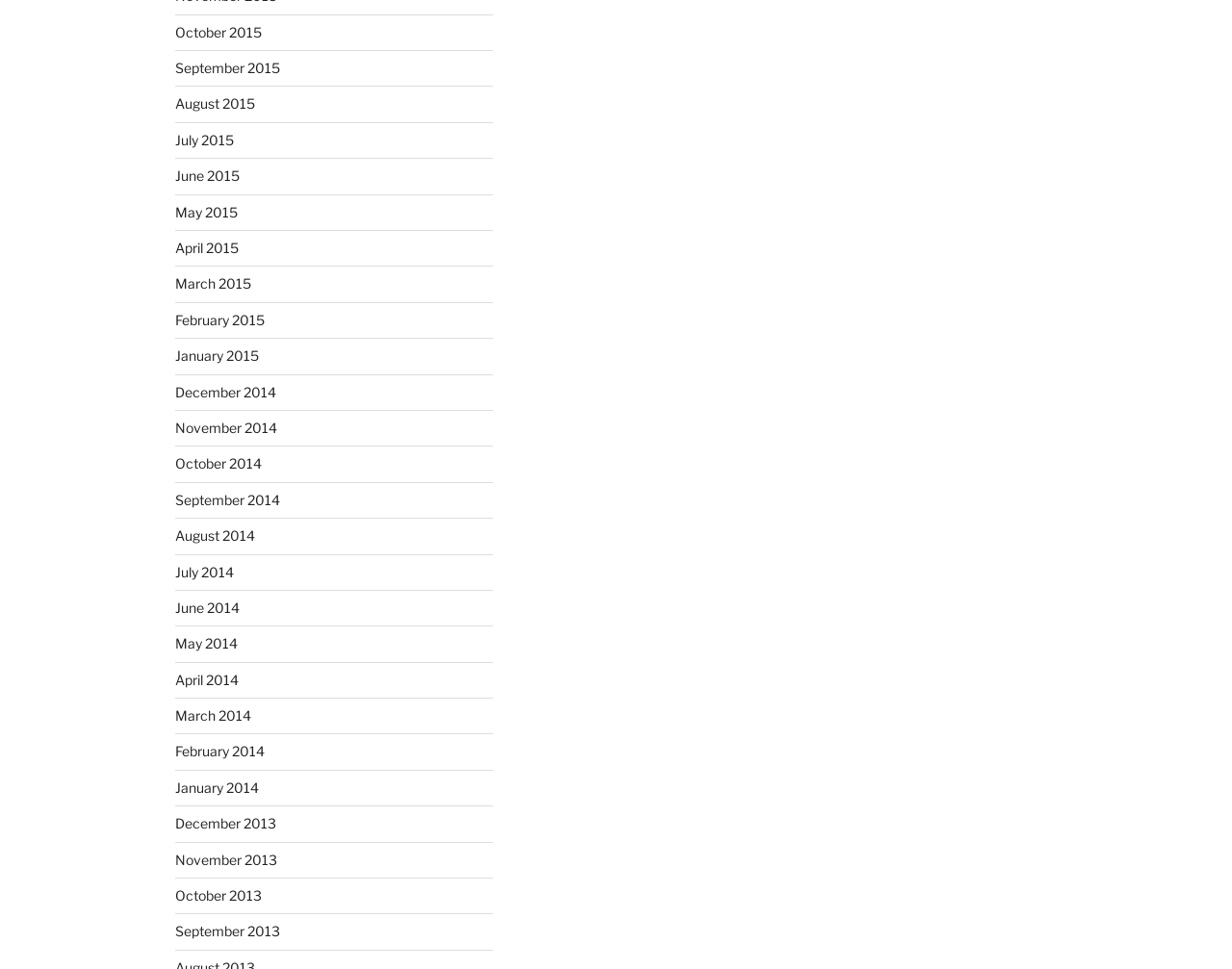Please identify the bounding box coordinates of the clickable area that will fulfill the following instruction: "View Command To Delete Directory In Windows 10". The coordinates should be in the format of four float numbers between 0 and 1, i.e., [left, top, right, bottom].

None